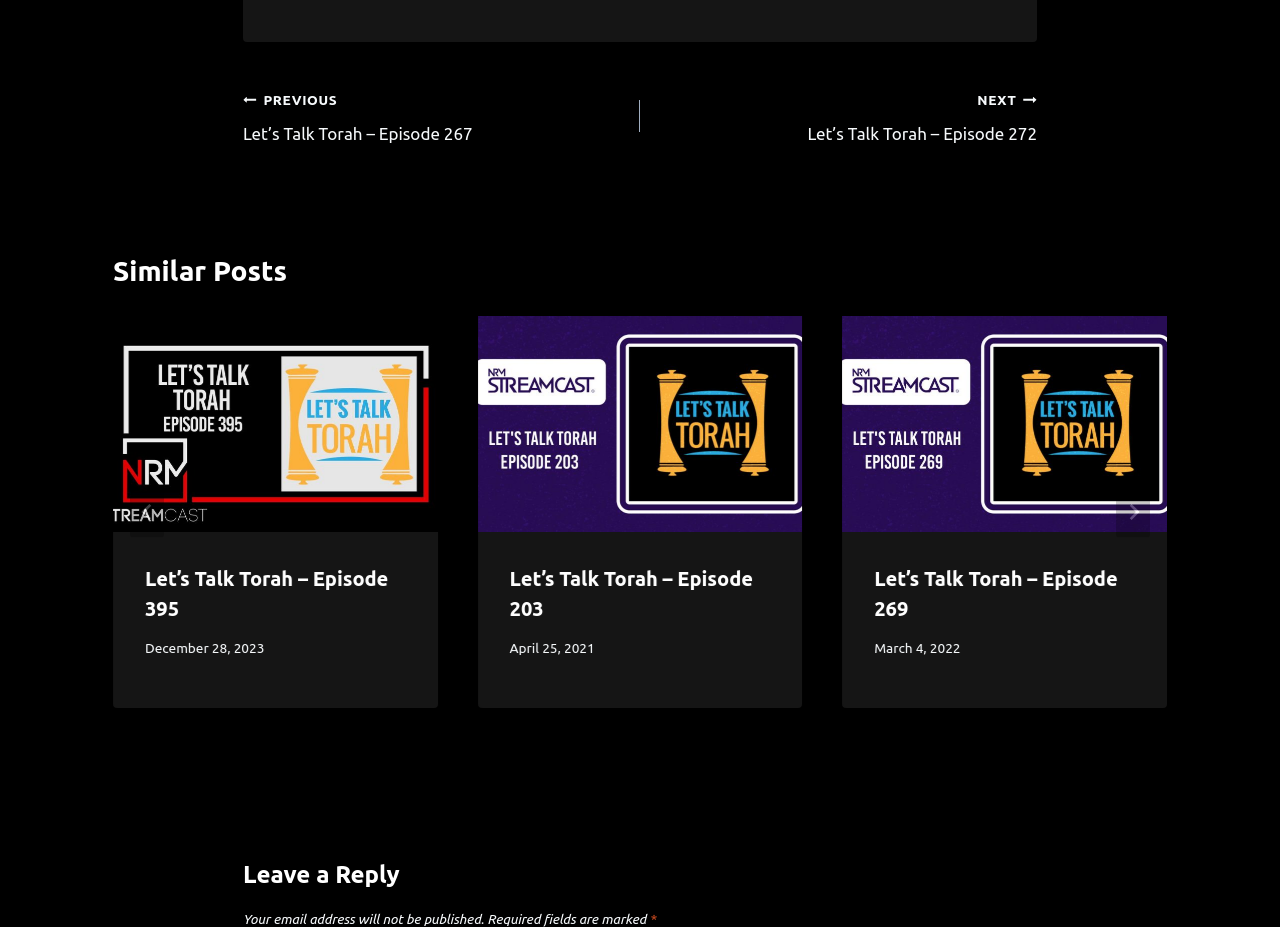Please provide a comprehensive answer to the question based on the screenshot: How many similar posts are displayed?

There are 6 similar posts displayed, which can be inferred from the 6 tab panels labeled '1 of 6', '2 of 6', ..., '6 of 6'.